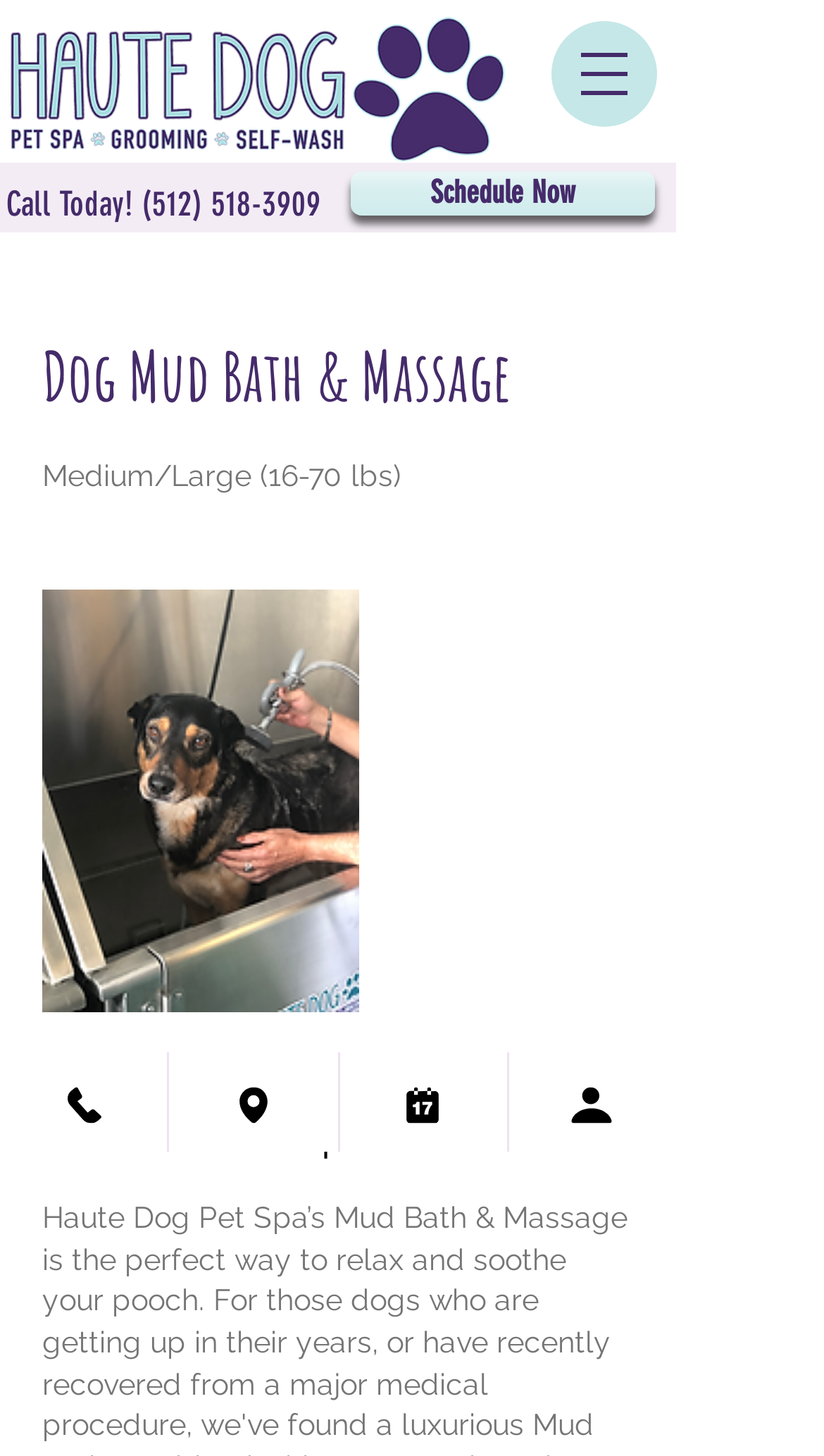What is the size range for the mud bath and massage service?
Identify the answer in the screenshot and reply with a single word or phrase.

Medium/Large (16-70 lbs)